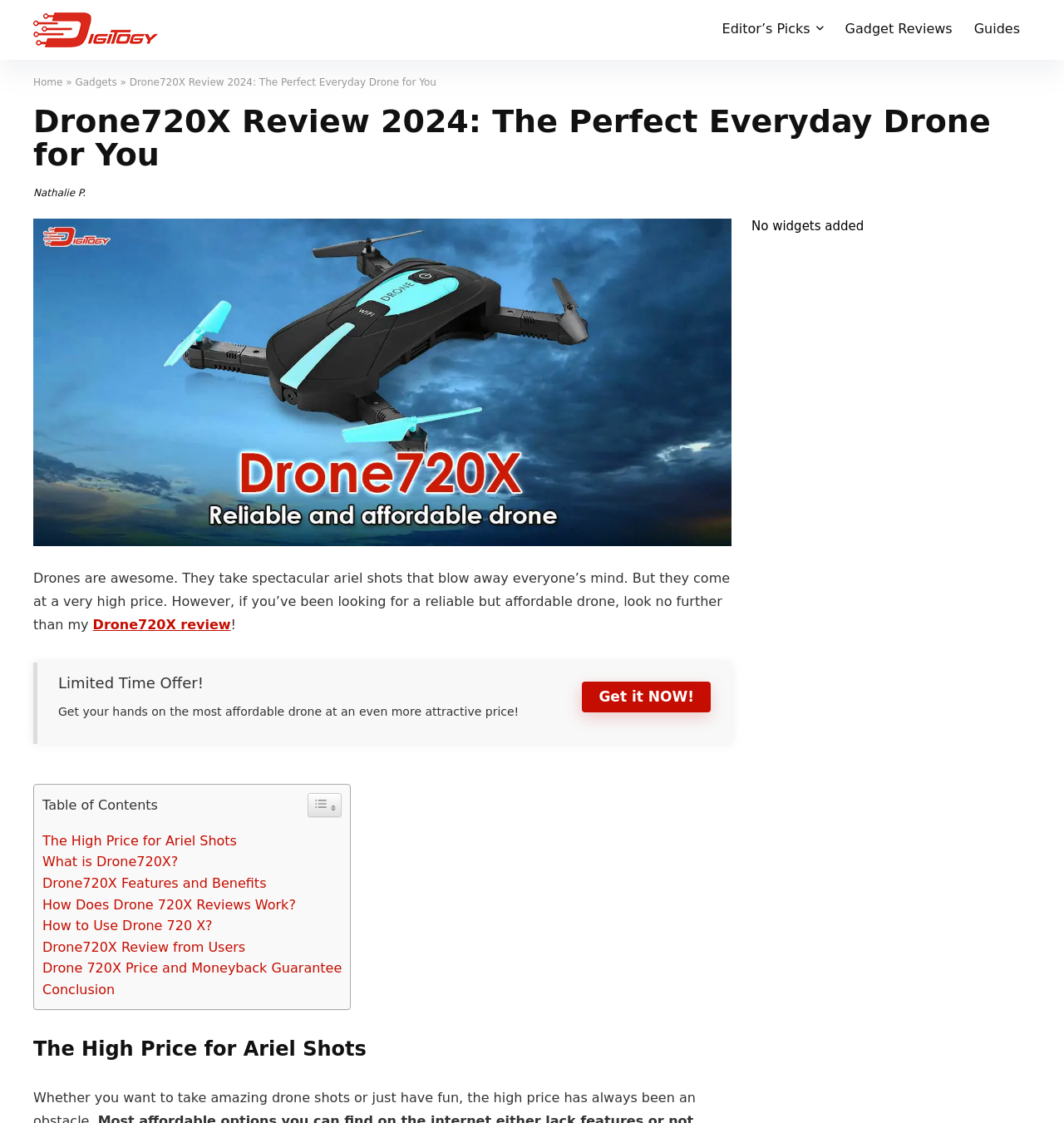What is the name of the drone reviewed?
Please provide a comprehensive answer based on the details in the screenshot.

The name of the drone reviewed can be found in the heading 'Drone720X Review 2024: The Perfect Everyday Drone for You' and also in the link 'Drone720X review'.